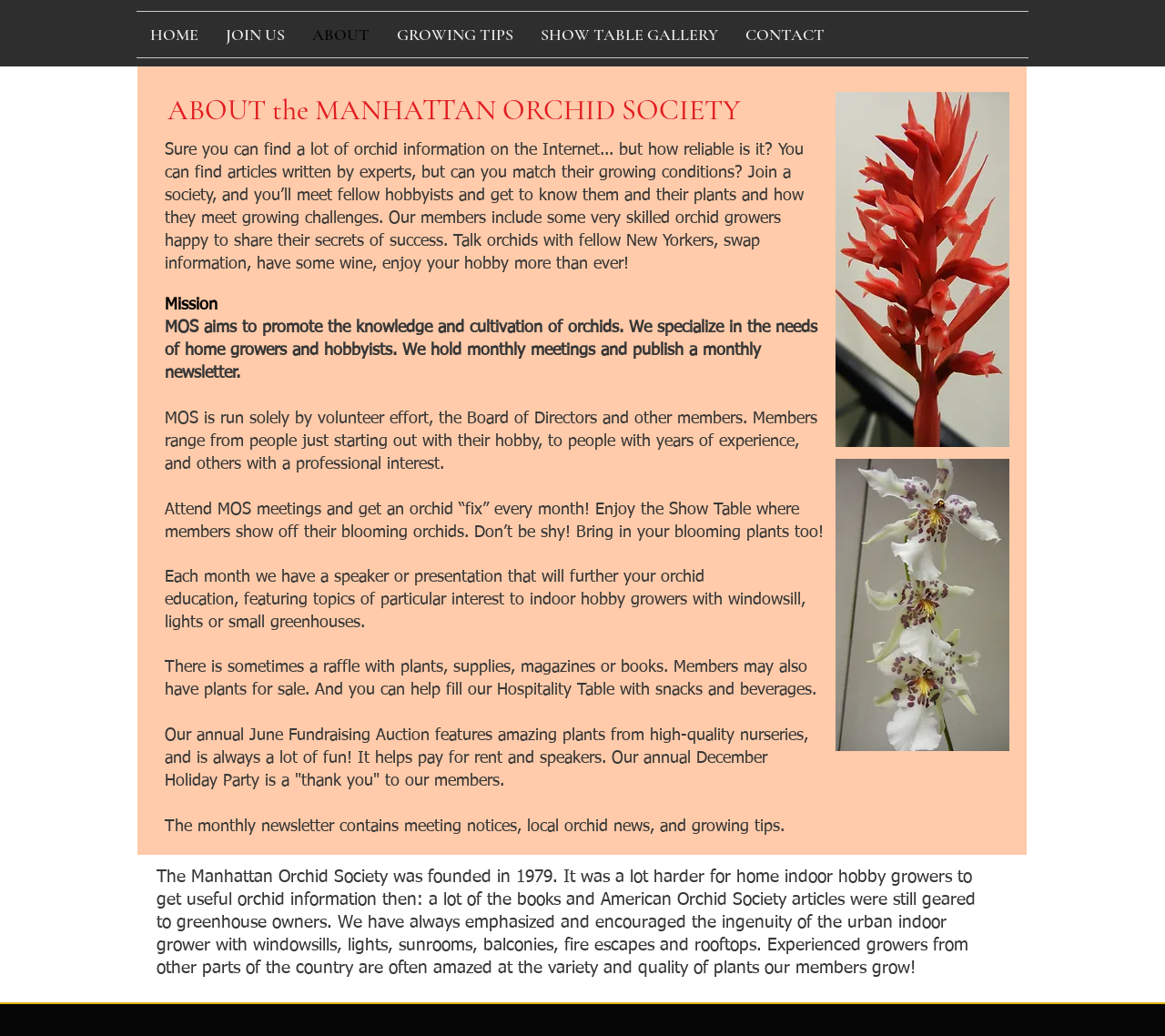What is the annual June event?
Using the information from the image, give a concise answer in one word or a short phrase.

Fundraising Auction